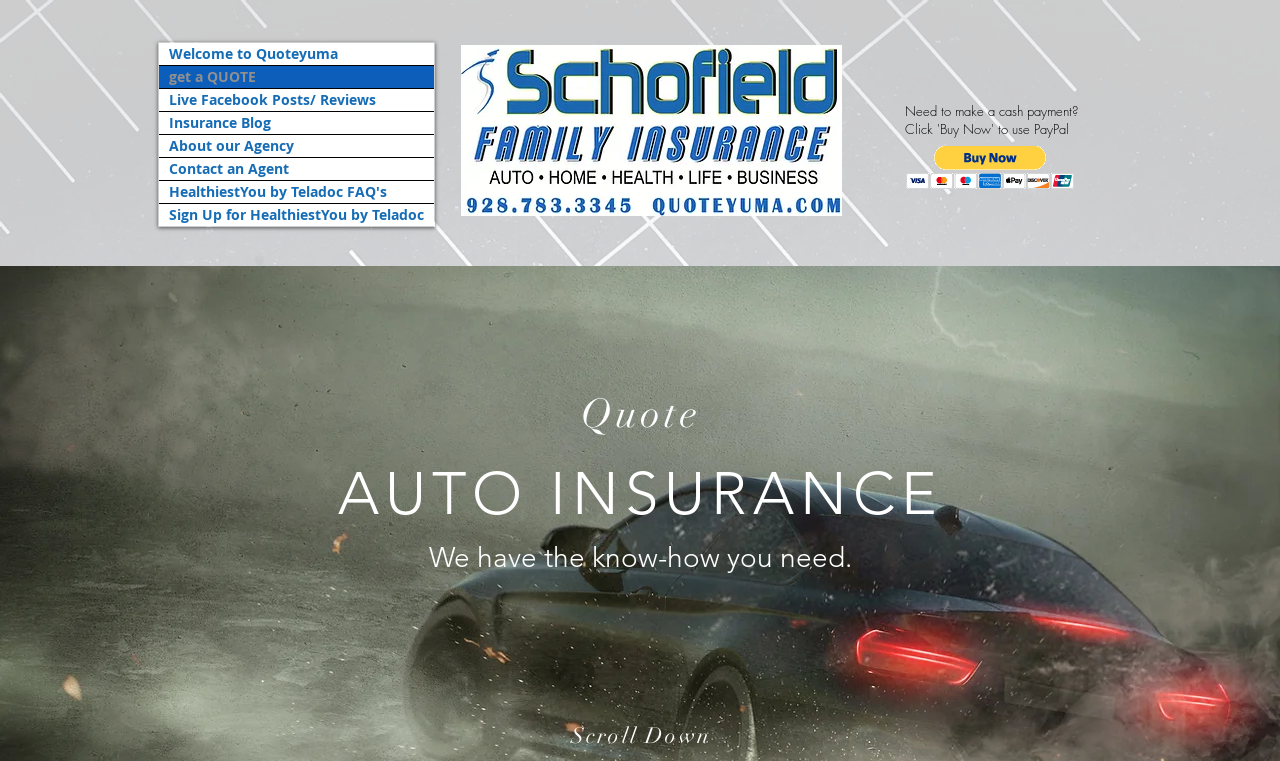Please predict the bounding box coordinates of the element's region where a click is necessary to complete the following instruction: "Visit 'Welcome to Quoteyuma'". The coordinates should be represented by four float numbers between 0 and 1, i.e., [left, top, right, bottom].

[0.124, 0.057, 0.339, 0.085]